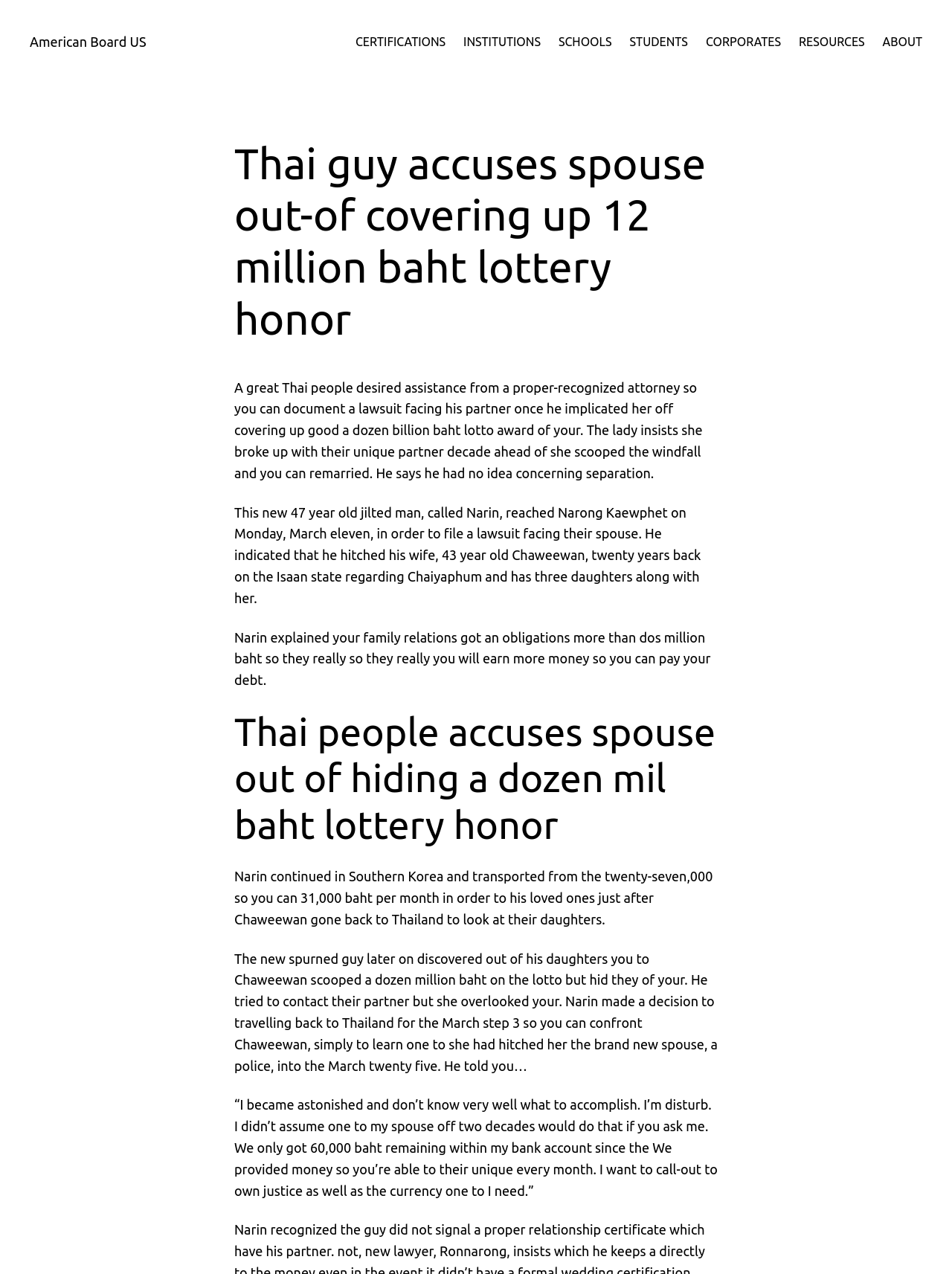Identify the main heading of the webpage and provide its text content.

Thai guy accuses spouse out-of covering up 12 million baht lottery honor